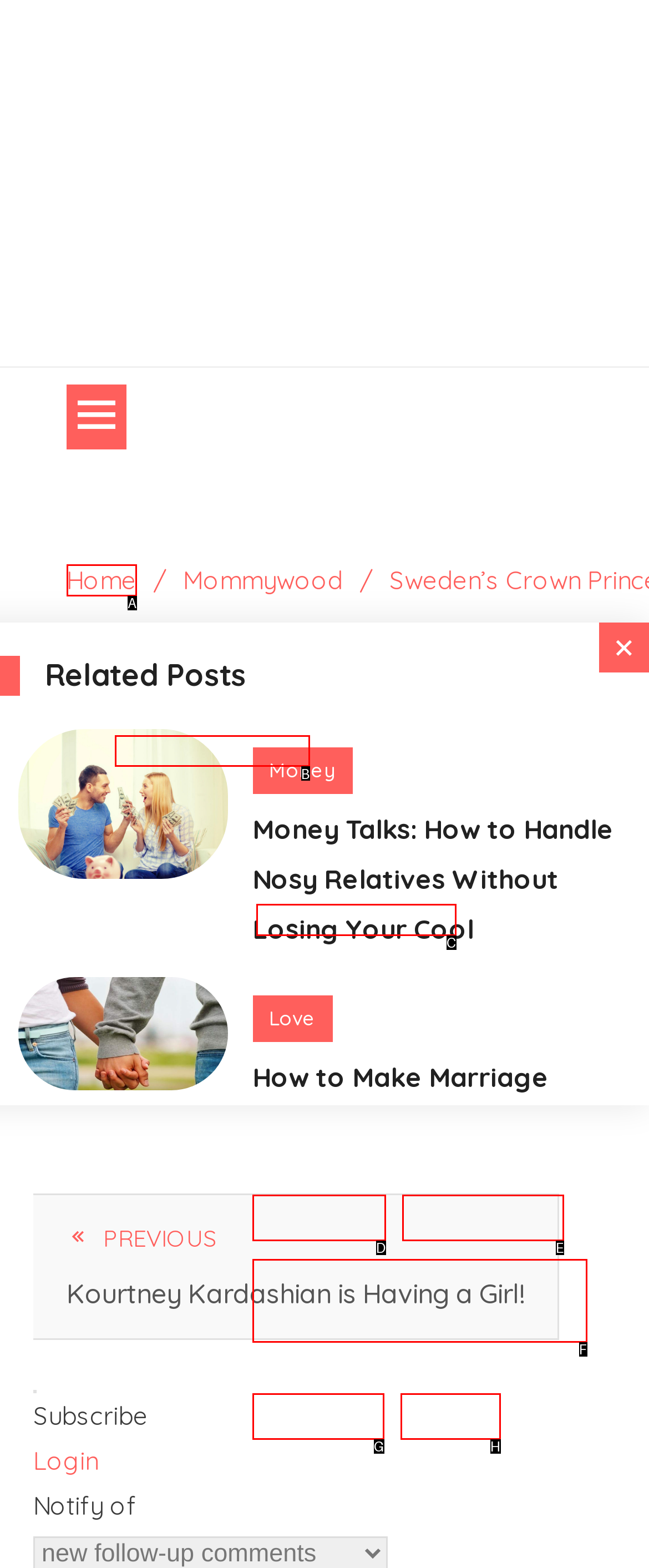To complete the task: Read more about 'Princess Victoria', which option should I click? Answer with the appropriate letter from the provided choices.

B